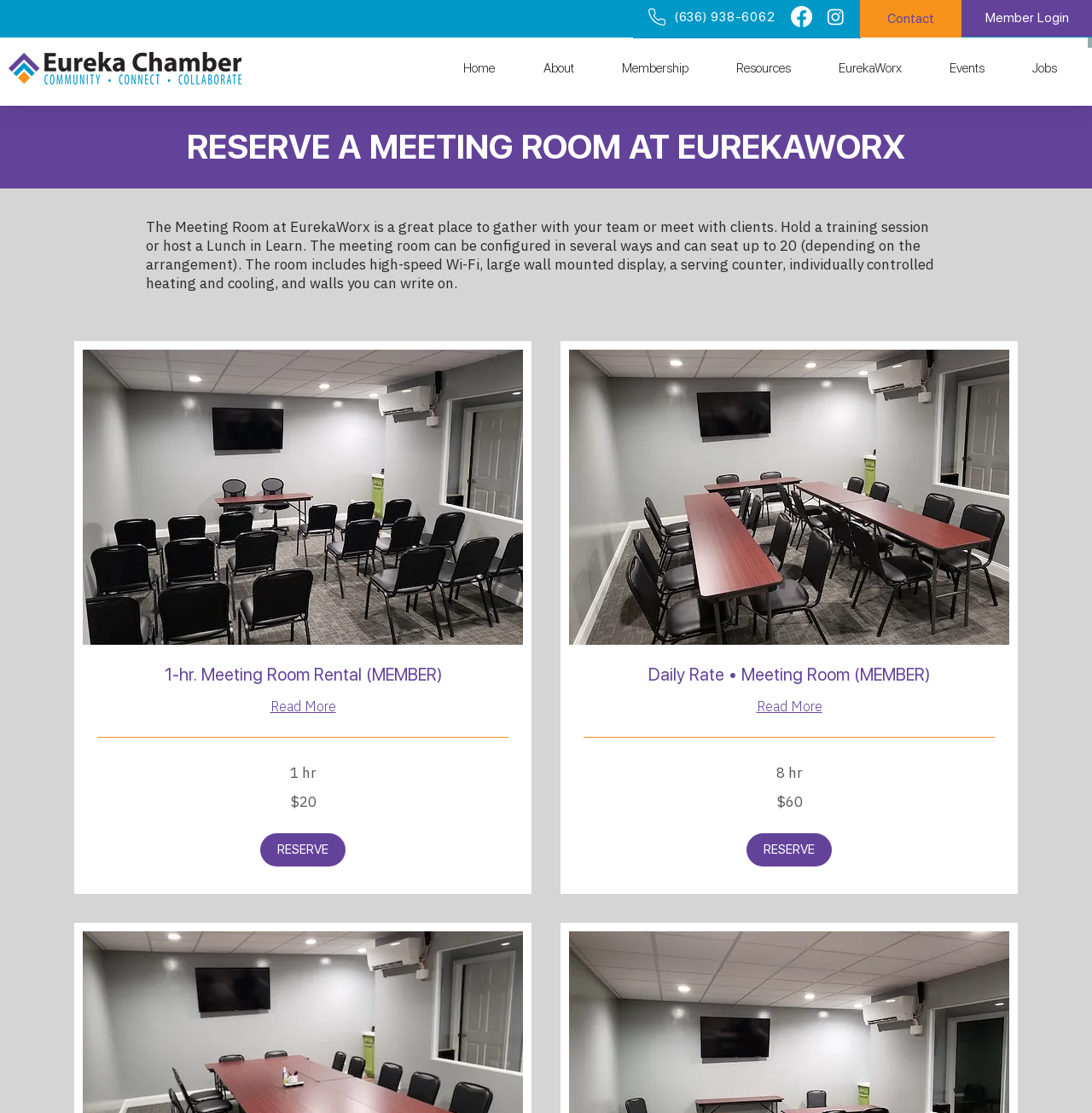Kindly provide the bounding box coordinates of the section you need to click on to fulfill the given instruction: "Reserve a meeting room for 1 hour".

[0.238, 0.749, 0.316, 0.779]